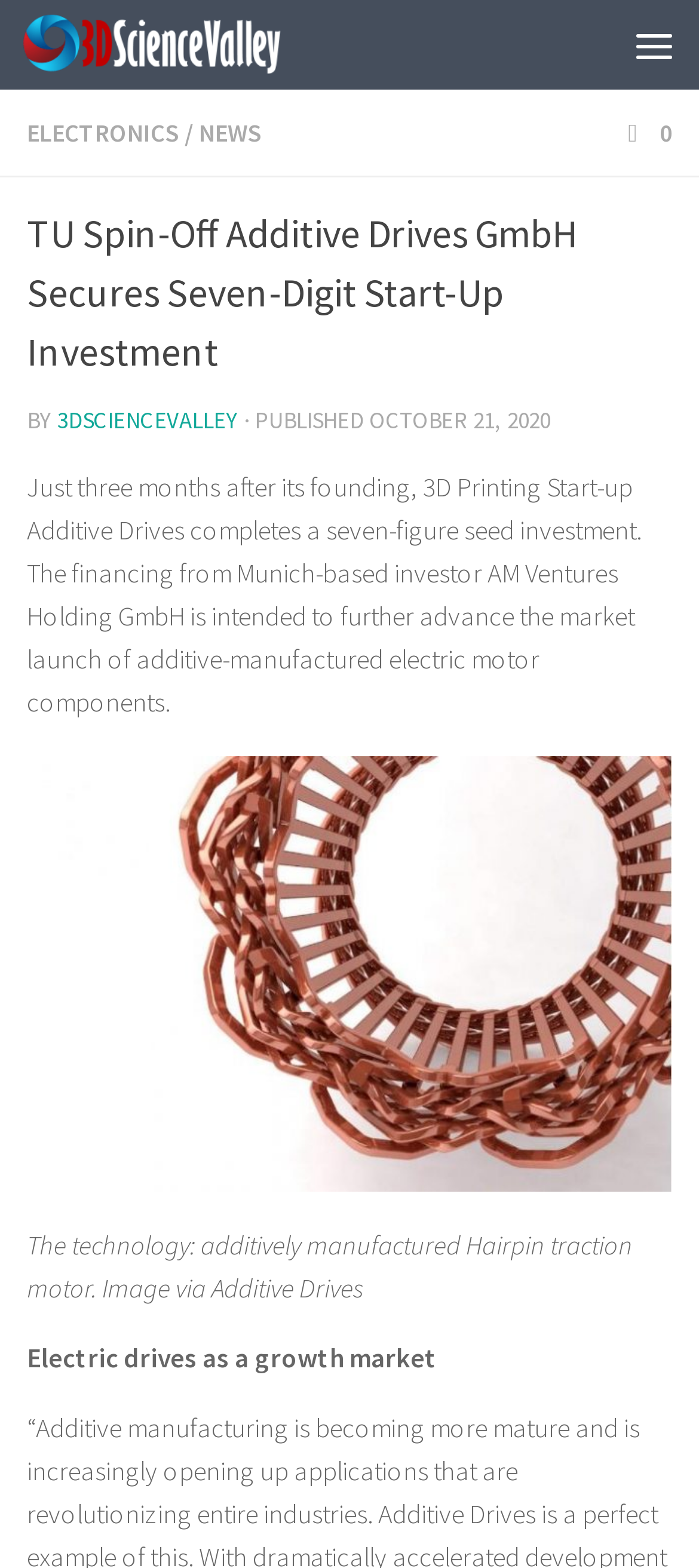Find the bounding box coordinates for the element described here: "alt="3D Science Valley"".

[0.033, 0.009, 0.526, 0.048]